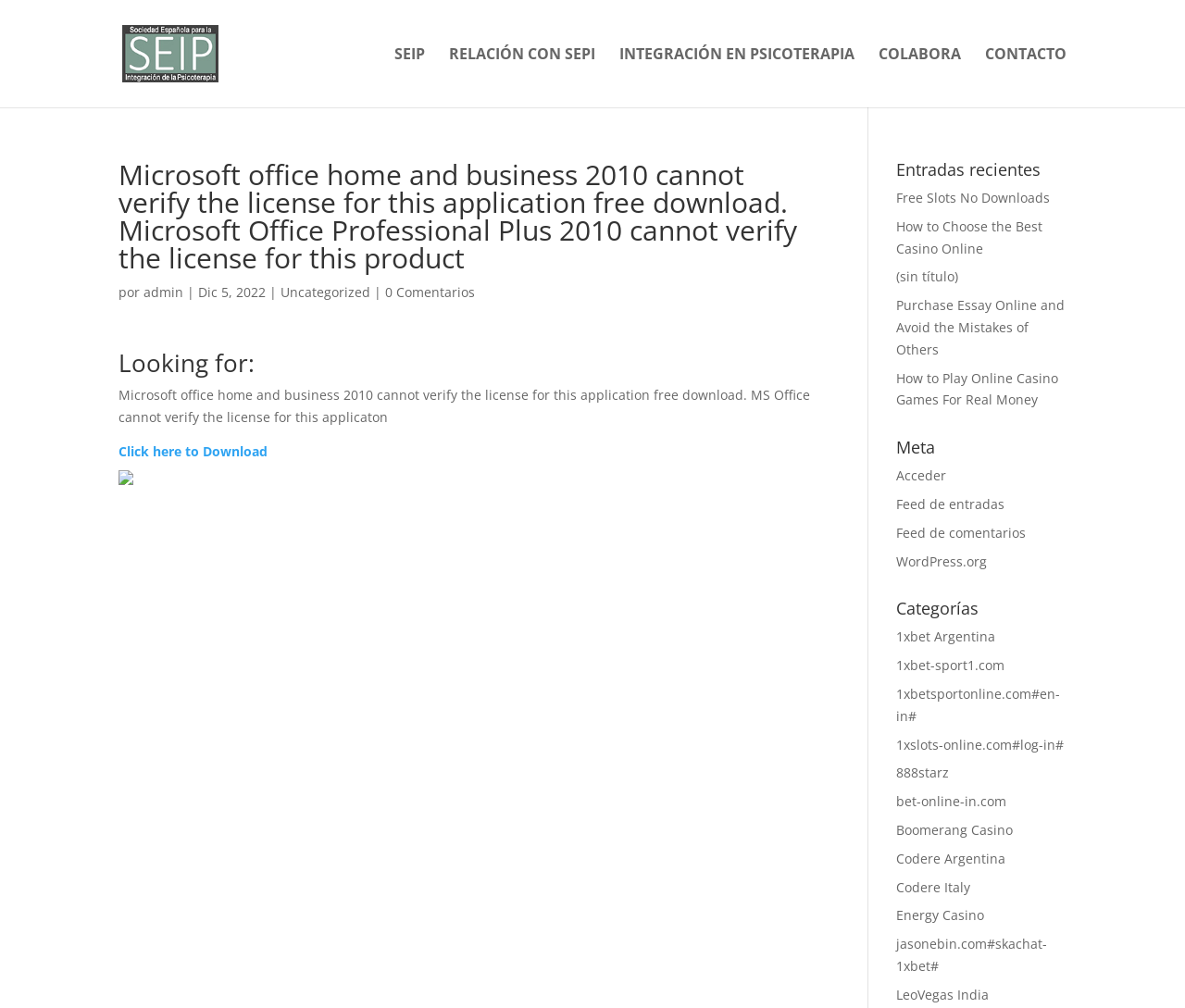Pinpoint the bounding box coordinates of the clickable area needed to execute the instruction: "Access WordPress.org by clicking on the link". The coordinates should be specified as four float numbers between 0 and 1, i.e., [left, top, right, bottom].

[0.756, 0.548, 0.833, 0.565]